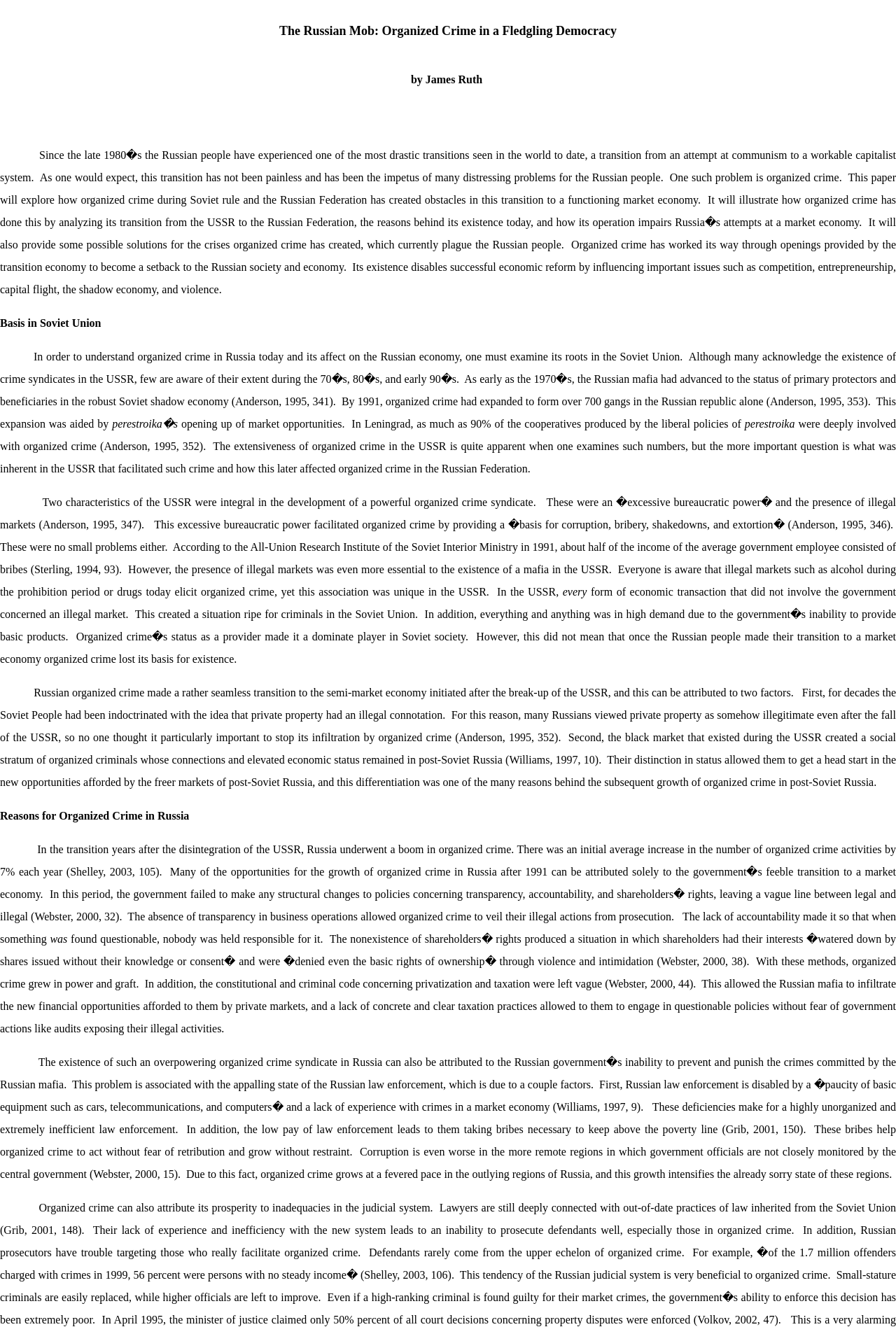Generate a thorough explanation of the webpage's elements.

The webpage appears to be an academic paper or article discussing the topic of organized crime in Russia, specifically its development and impact on the country's transition to a market economy. 

At the top of the page, there is a title "The Russian Mob: Organized Crime in a Fledgling Democracy" followed by the author's name "James Ruth". 

Below the title, there is a brief introduction that sets the context for the paper, explaining how Russia's transition from communism to capitalism has led to various problems, including organized crime. 

The main content of the paper is divided into sections, each focusing on a specific aspect of organized crime in Russia. The first section, "Basis in Soviet Union", discusses the roots of organized crime in the Soviet Union, highlighting how it expanded during the 1970s and 1980s. 

The next section explores how organized crime adapted to the new market economy after the fall of the USSR, taking advantage of the lack of transparency and accountability in business operations. 

Further down, the paper examines the reasons behind the growth of organized crime in Russia, including the government's failure to implement structural changes to policies concerning transparency, accountability, and shareholders' rights. 

The final section discusses the challenges faced by the Russian government in preventing and punishing organized crime, citing the lack of resources, experience, and corruption within law enforcement as major obstacles. 

Throughout the paper, there are no images, and the text is densely packed, with minimal spacing between sections. The overall layout is straightforward, with a clear hierarchy of headings and subheadings guiding the reader through the content.